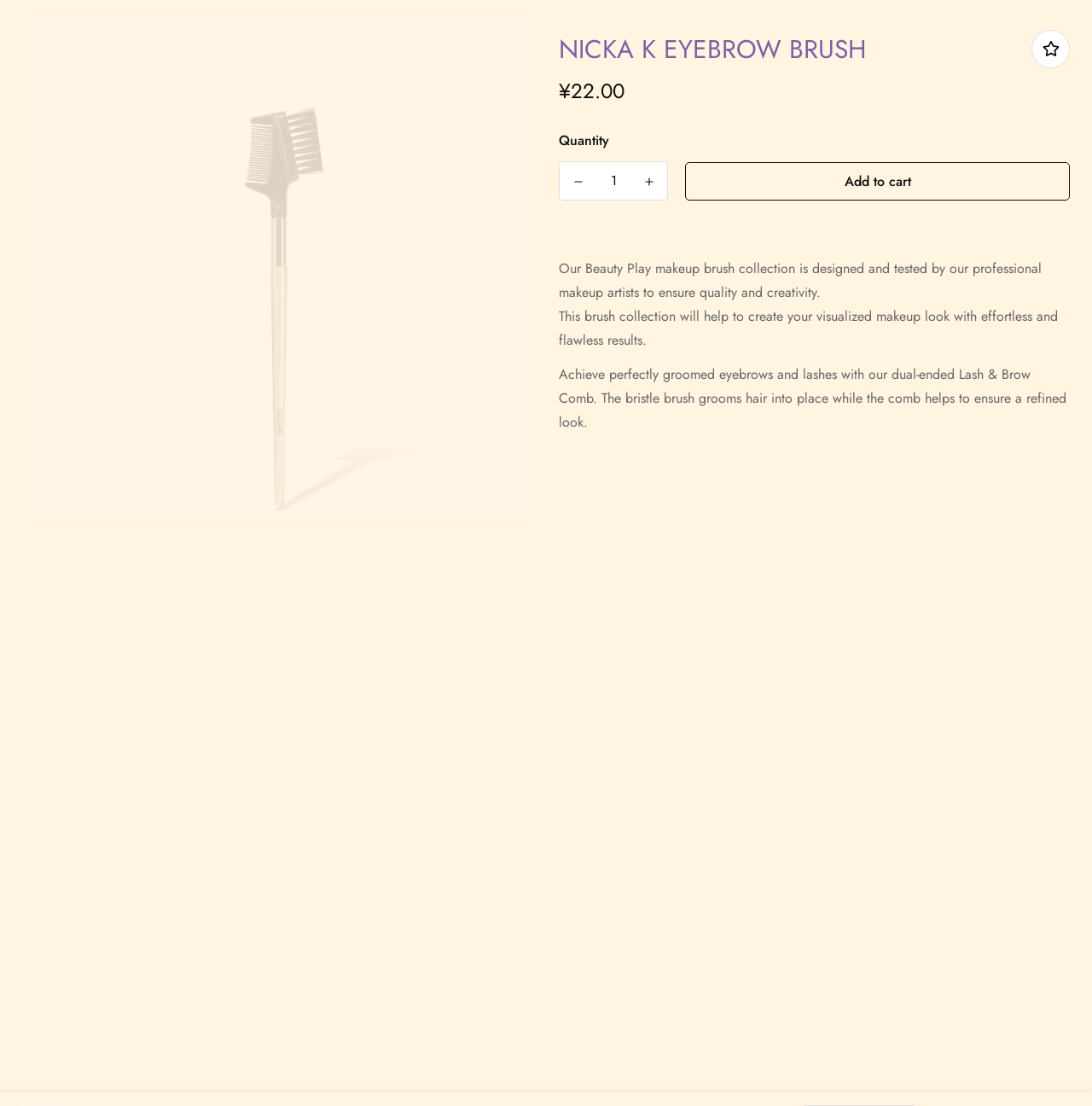Respond to the question with just a single word or phrase: 
What is the function of the dual-ended Lash & Brow Comb?

Grooms hair into place and ensures a refined look